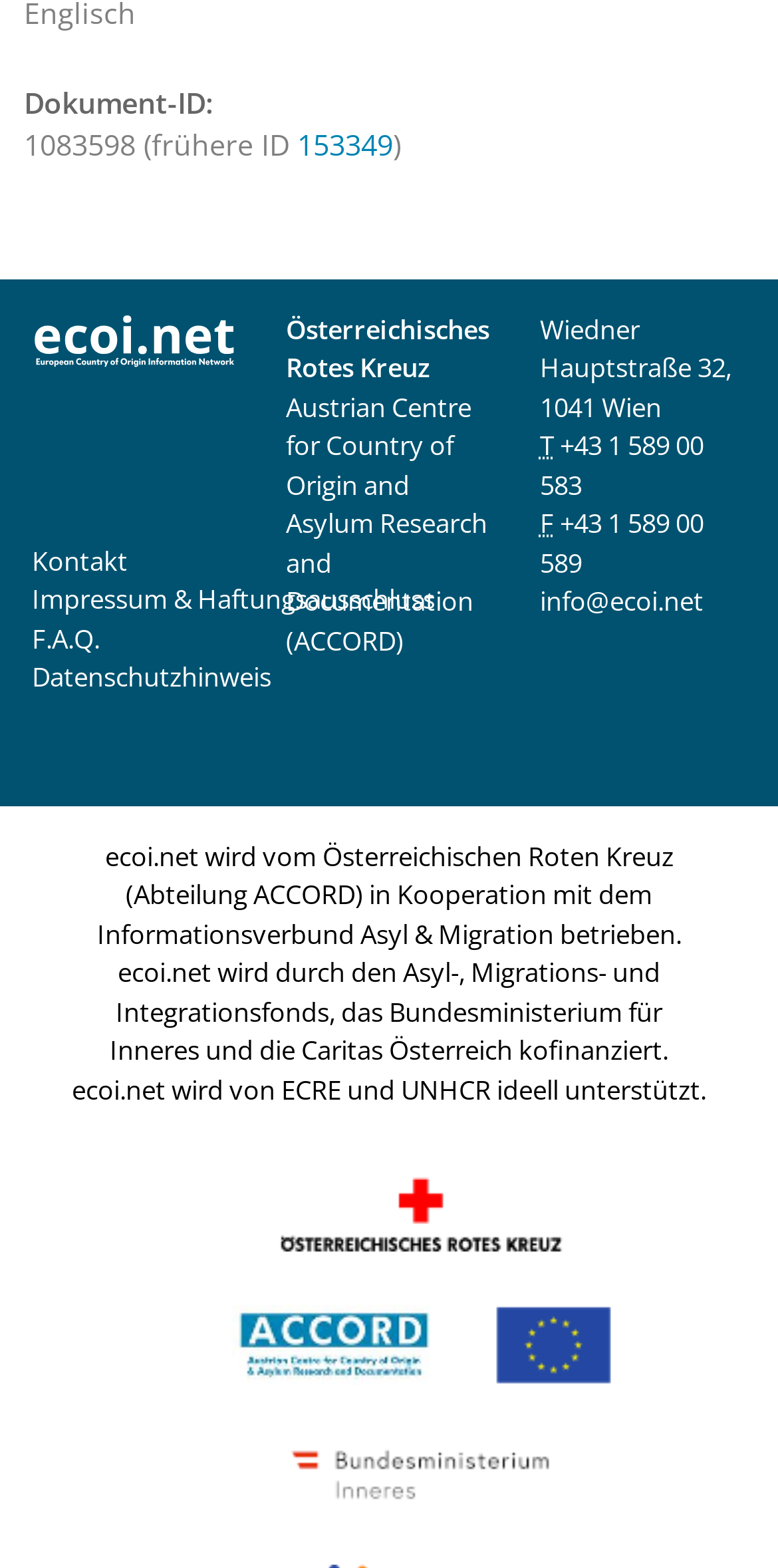Give a one-word or short phrase answer to the question: 
How many logos are present on the webpage?

4